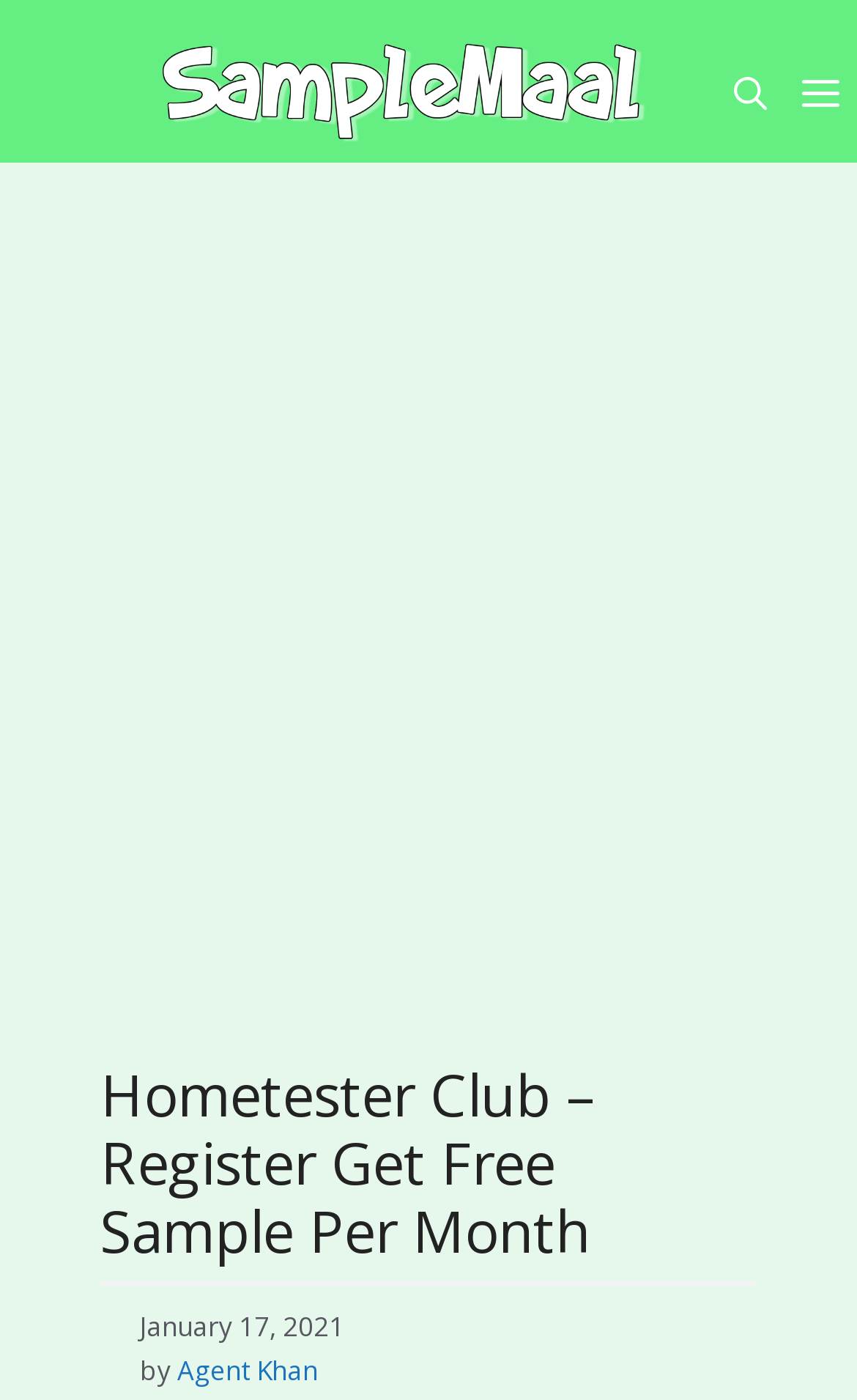Predict the bounding box of the UI element that fits this description: "Menu".

[0.915, 0.046, 1.0, 0.087]